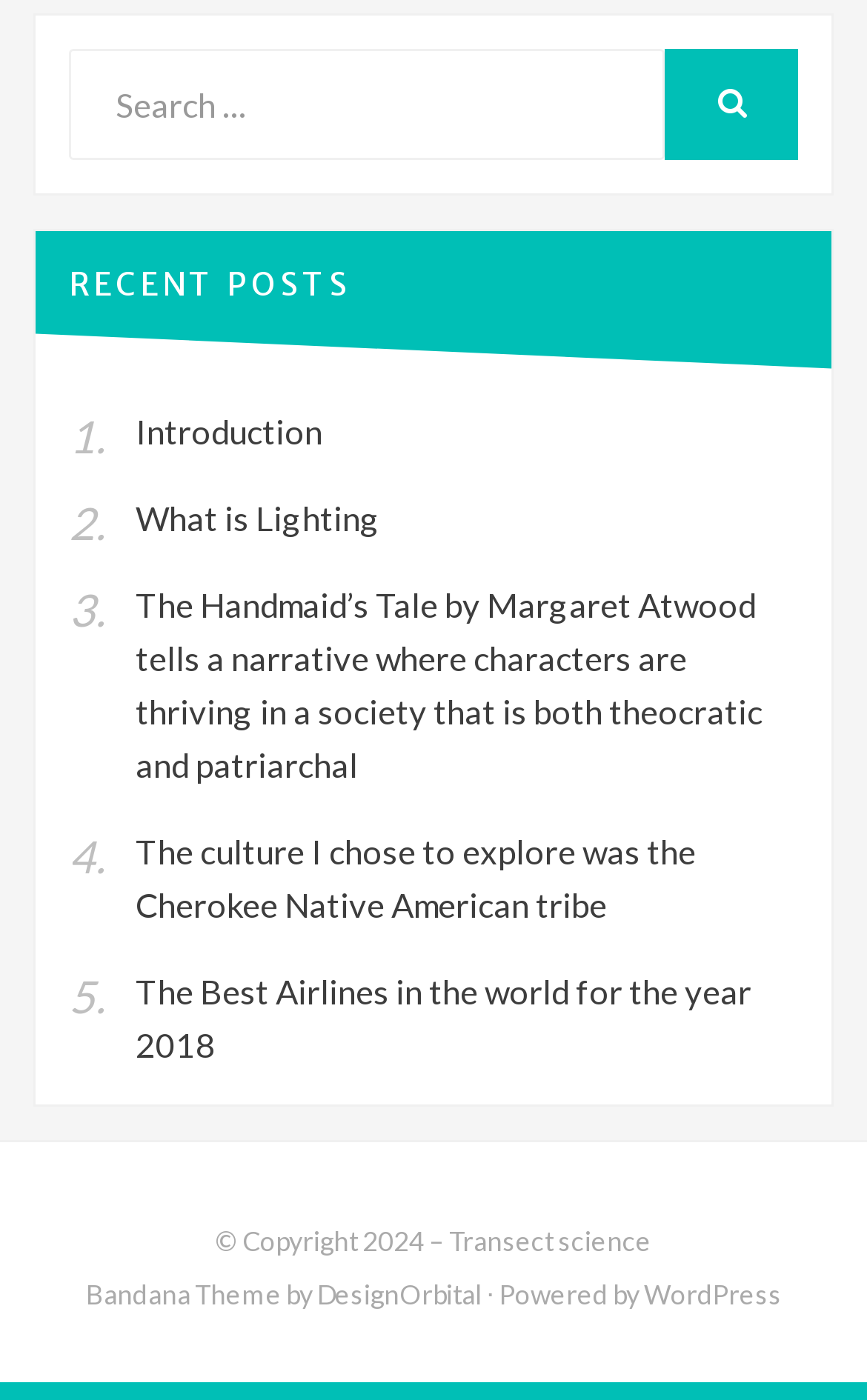Given the element description Introduction, specify the bounding box coordinates of the corresponding UI element in the format (top-left x, top-left y, bottom-right x, bottom-right y). All values must be between 0 and 1.

[0.156, 0.293, 0.372, 0.322]